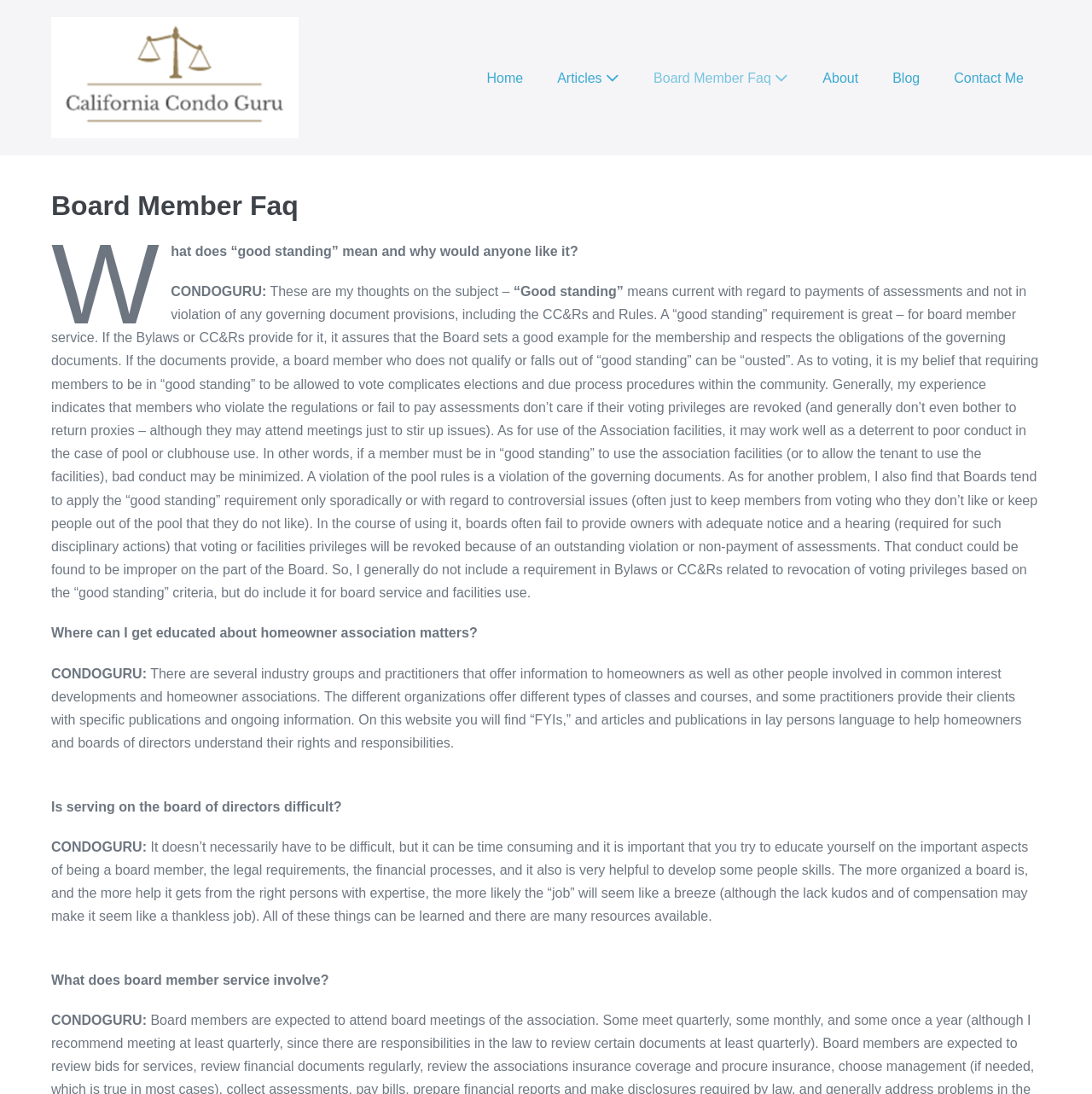Answer the following in one word or a short phrase: 
Where can homeowners get educated about homeowner association matters?

Industry groups and practitioners